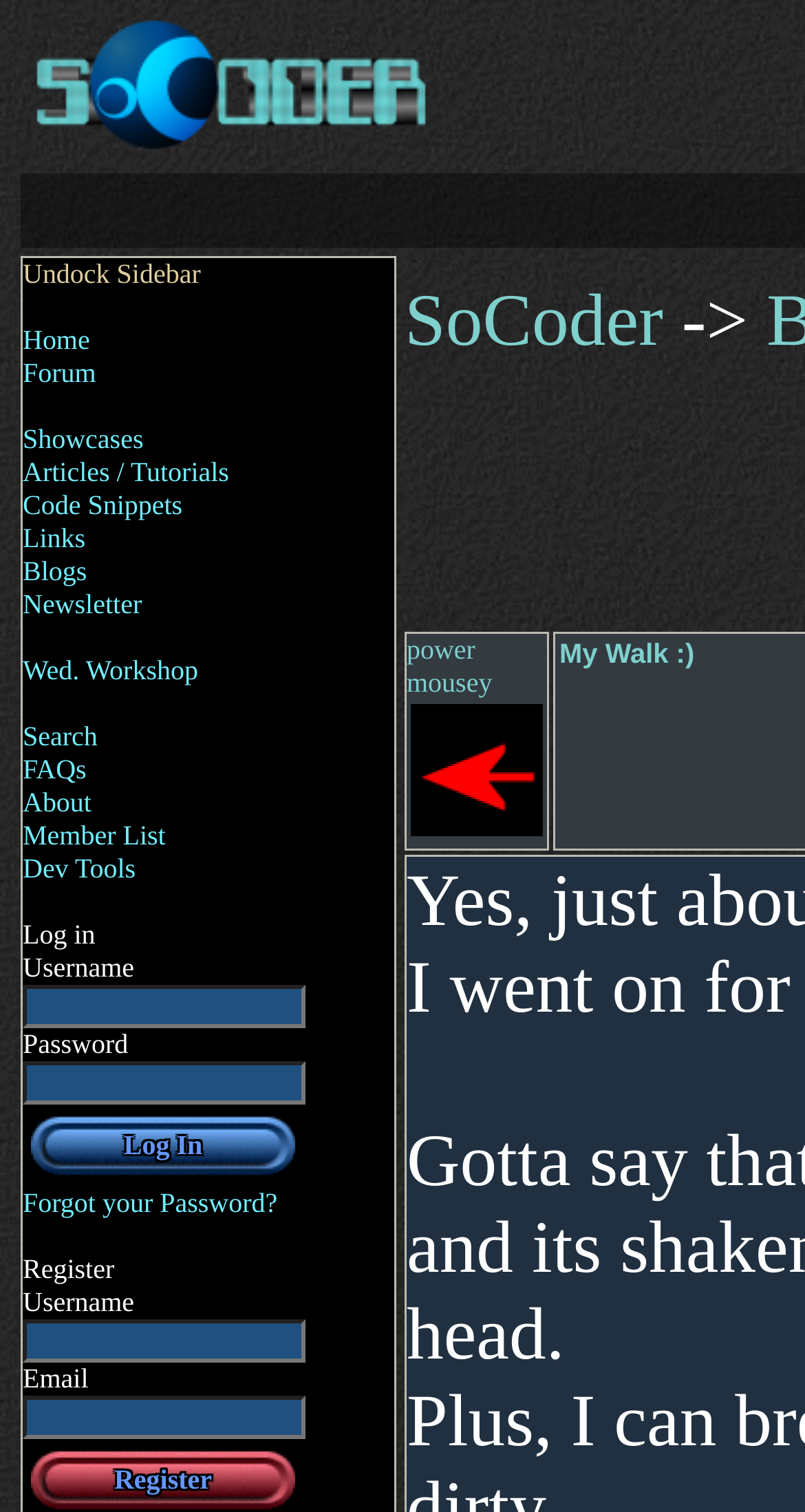Specify the bounding box coordinates of the region I need to click to perform the following instruction: "Log in to the website". The coordinates must be four float numbers in the range of 0 to 1, i.e., [left, top, right, bottom].

[0.038, 0.736, 0.367, 0.78]